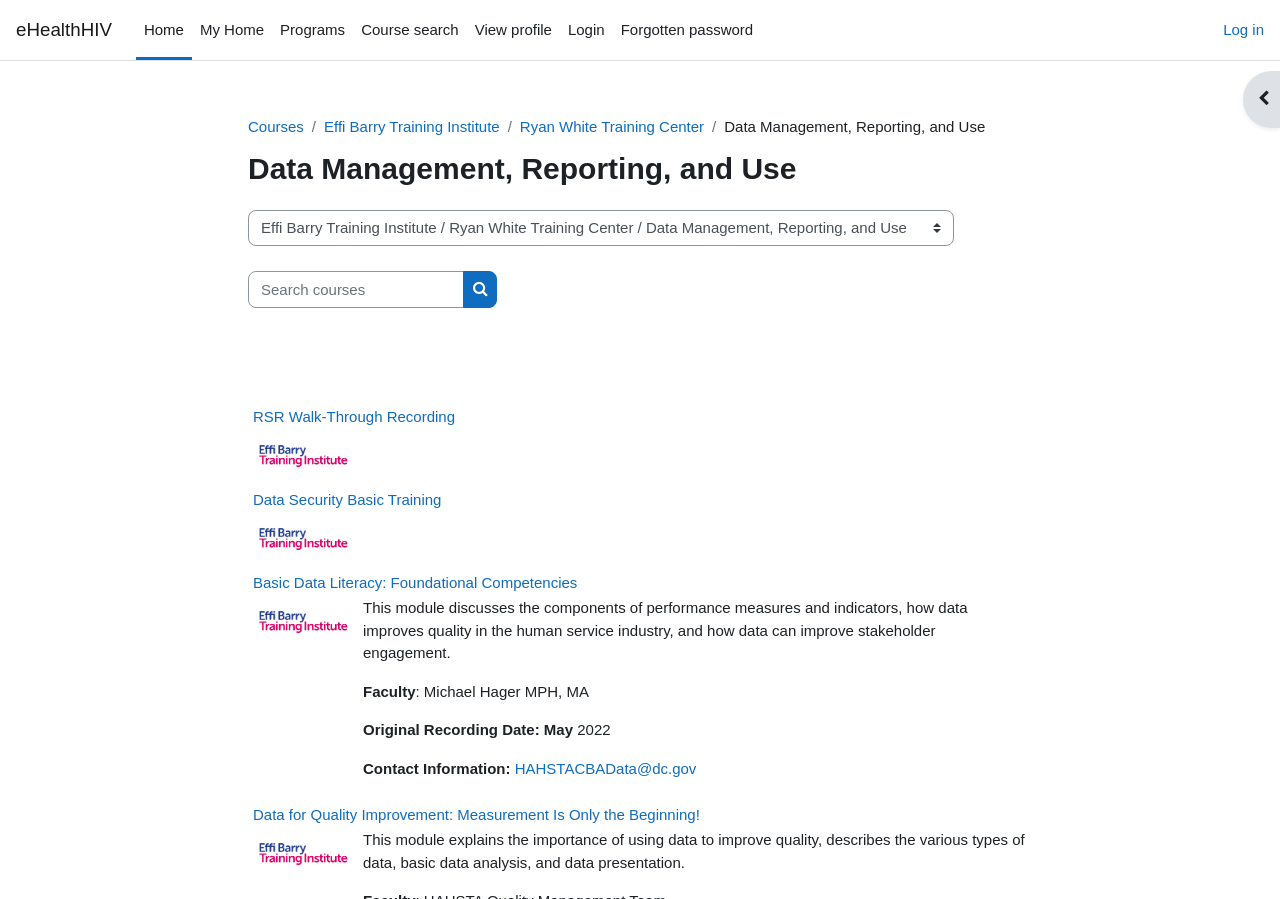What is the name of the first course category?
From the screenshot, provide a brief answer in one word or phrase.

Data Management, Reporting, and Use